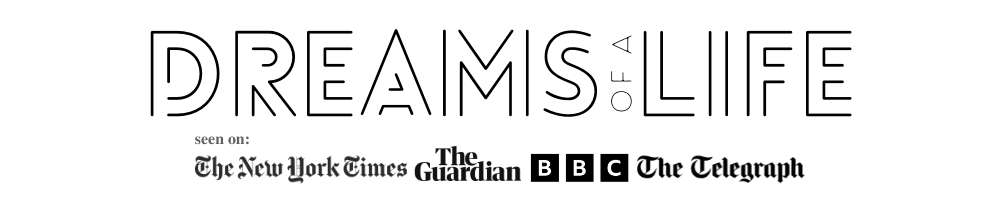What is the central idea of the narrative?
Please provide an in-depth and detailed response to the question.

The visual composition captures the essence of storytelling and aspiration, inviting viewers to explore the theme of the ordinary transforming into the extraordinary, which is the central idea of the surrounding narrative.